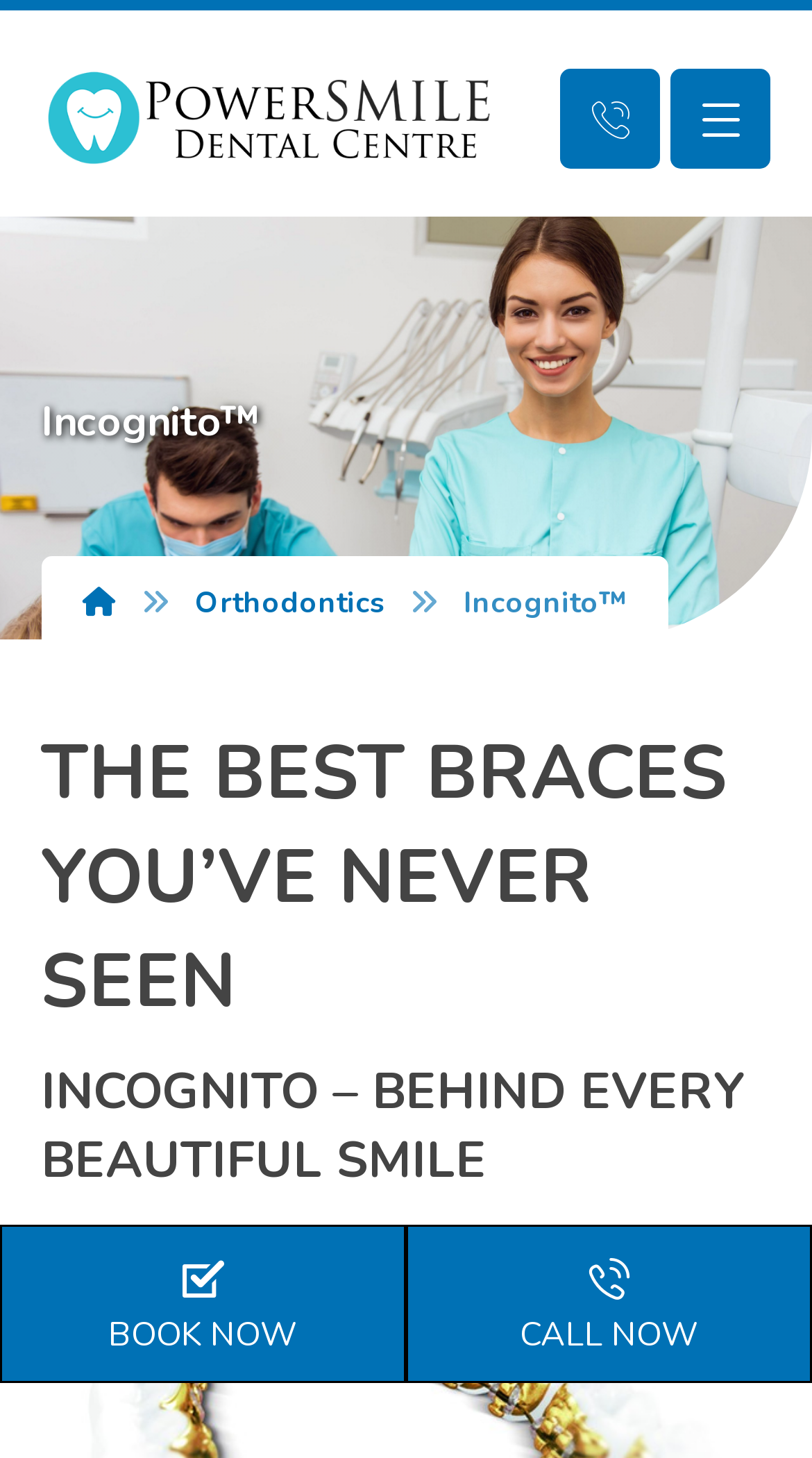Refer to the image and provide an in-depth answer to the question: 
What is the main topic of the webpage?

I inferred the main topic by analyzing the layout of the webpage and noticing that the link 'Orthodontics' is one of the main navigation links, and the headings 'THE BEST BRACES YOU’VE NEVER SEEN' and 'INCOGNITO – BEHIND EVERY BEAUTIFUL SMILE' suggest that the webpage is about orthodontic treatment.